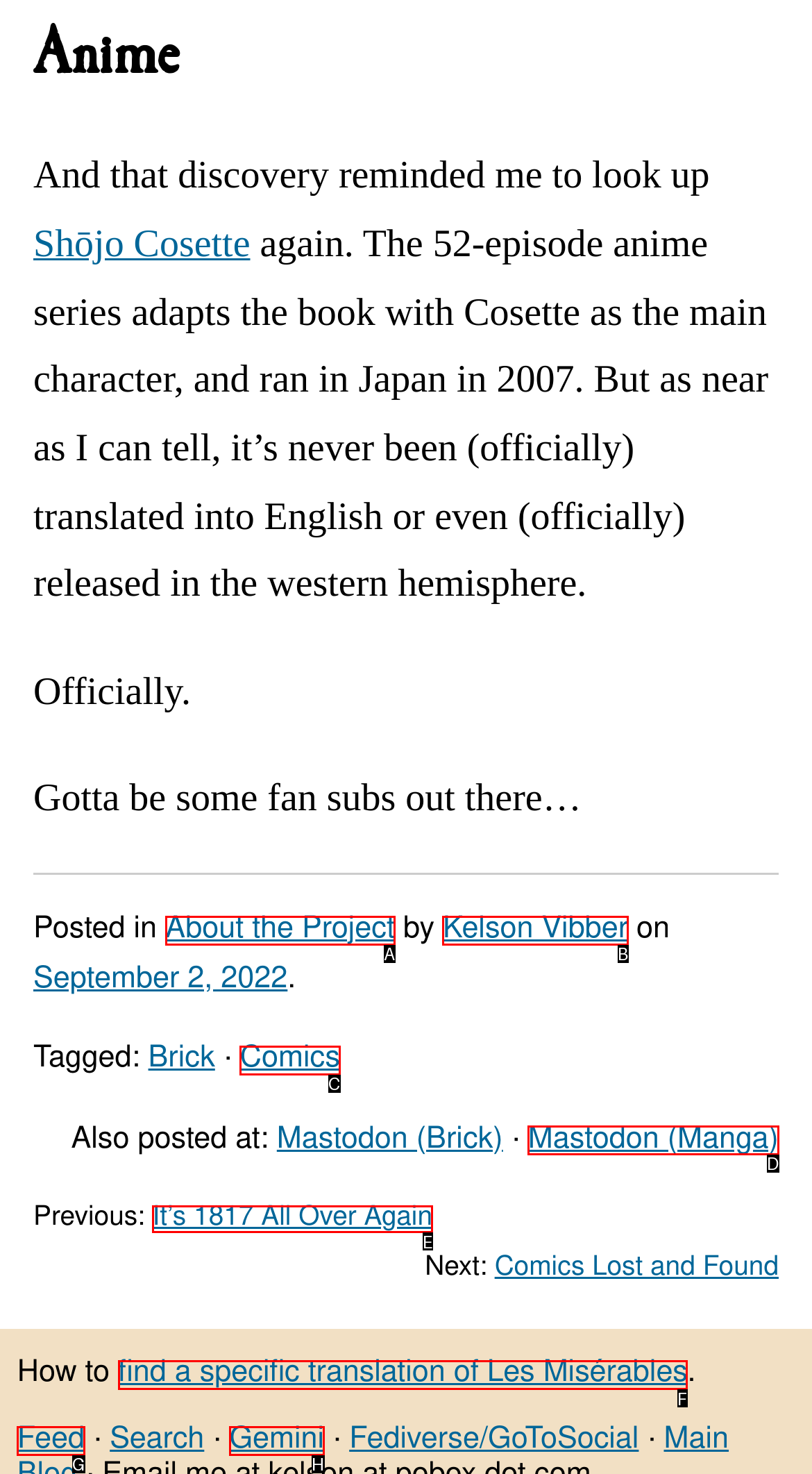Choose the option that best matches the description: It’s 1817 All Over Again
Indicate the letter of the matching option directly.

E